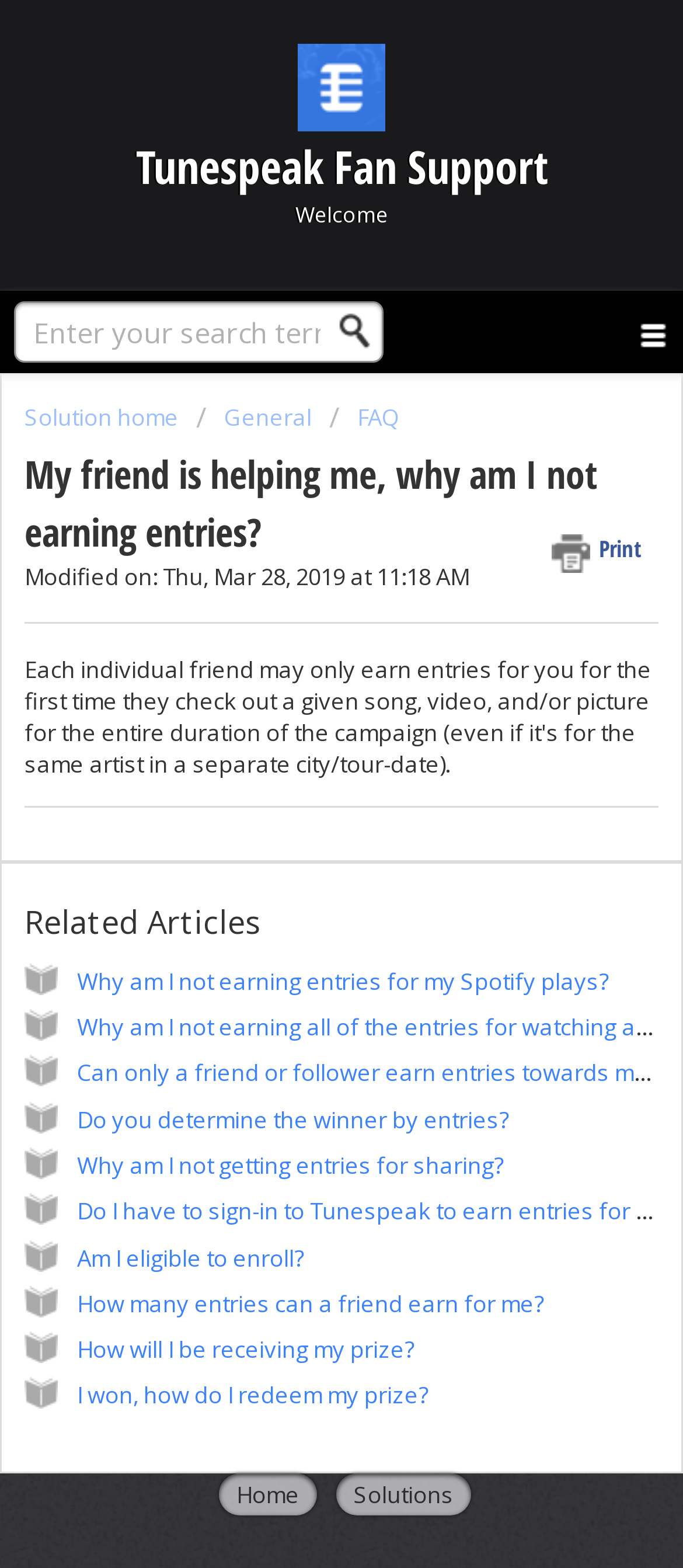Please provide a detailed answer to the question below based on the screenshot: 
What is the text of the static text element above the search button?

The static text element is located above the search button and contains the text 'Welcome', which is a greeting to users visiting the support page.